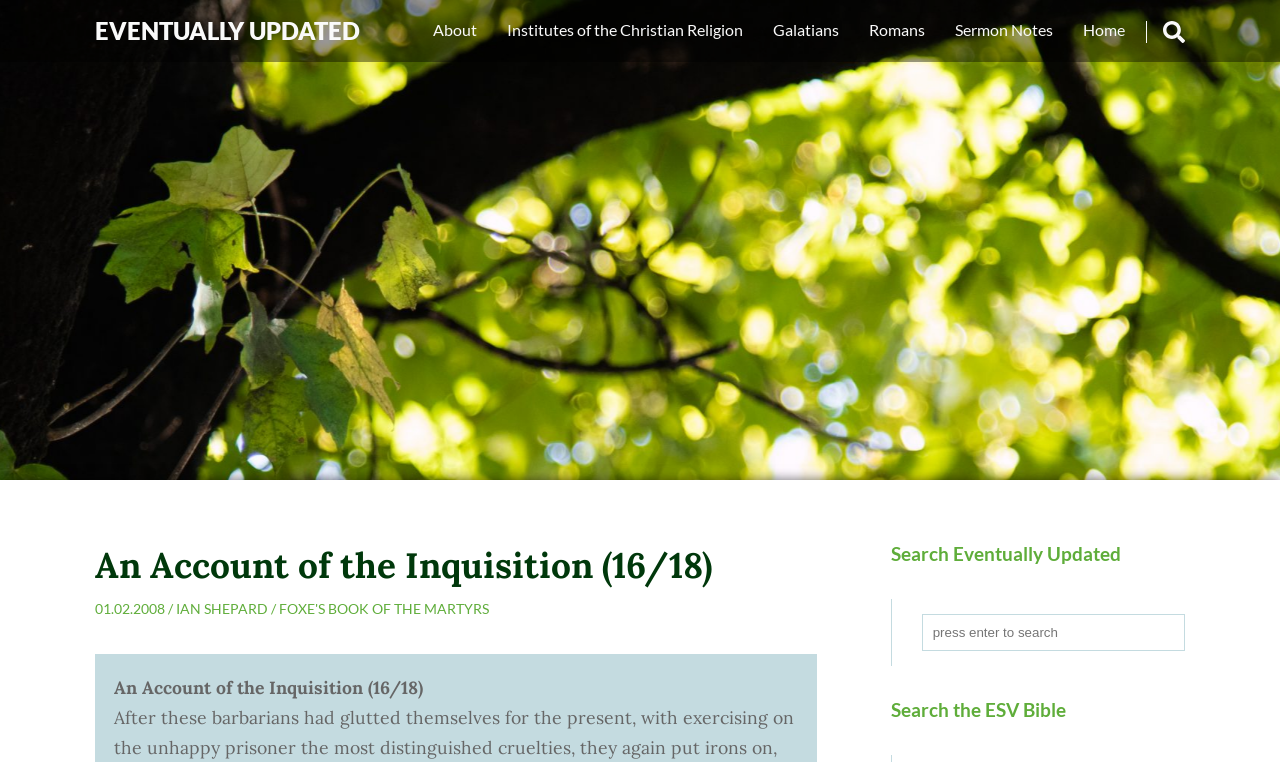Pinpoint the bounding box coordinates of the area that should be clicked to complete the following instruction: "click the 'FOXE'S BOOK OF THE MARTYRS' link". The coordinates must be given as four float numbers between 0 and 1, i.e., [left, top, right, bottom].

[0.218, 0.787, 0.382, 0.809]